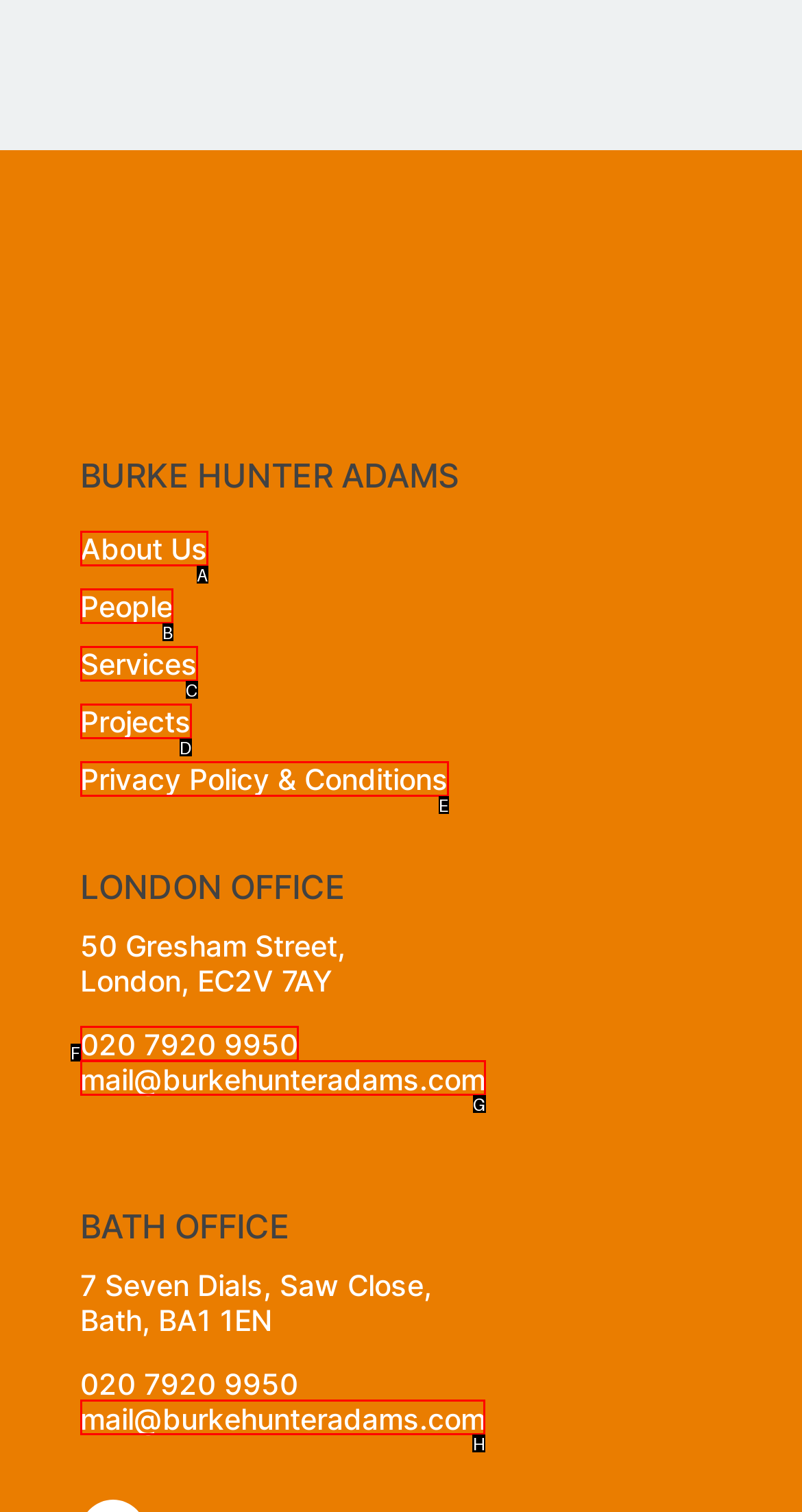Point out the HTML element I should click to achieve the following task: Email Bath office Provide the letter of the selected option from the choices.

H